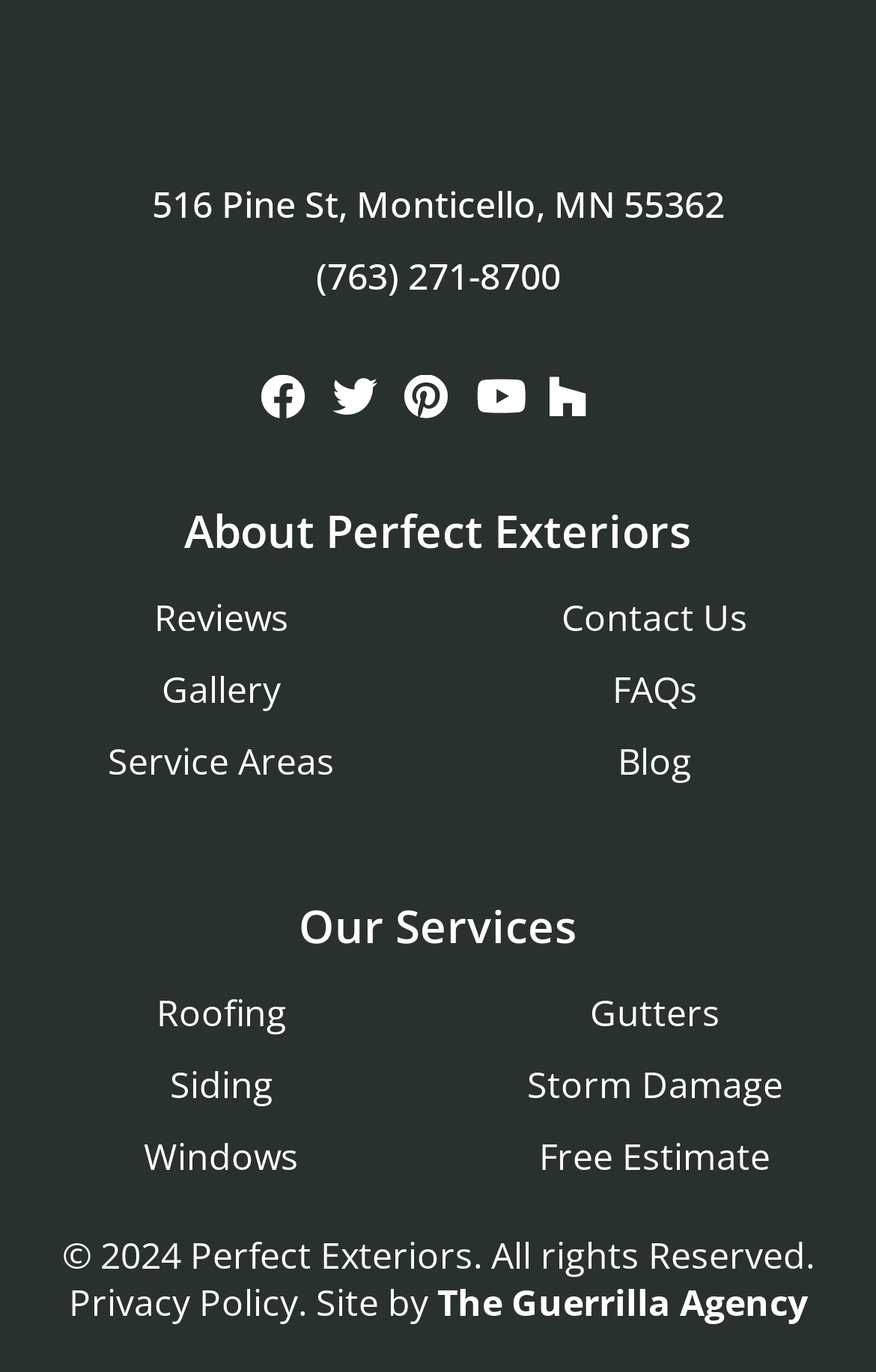How many services does Perfect Exteriors offer?
Using the information from the image, answer the question thoroughly.

I counted the number of link elements under the 'Our Services' heading, which are 'Roofing', 'Siding', 'Windows', 'Gutters', 'Storm Damage', and 'Free Estimate'. Therefore, Perfect Exteriors offers 6 services.